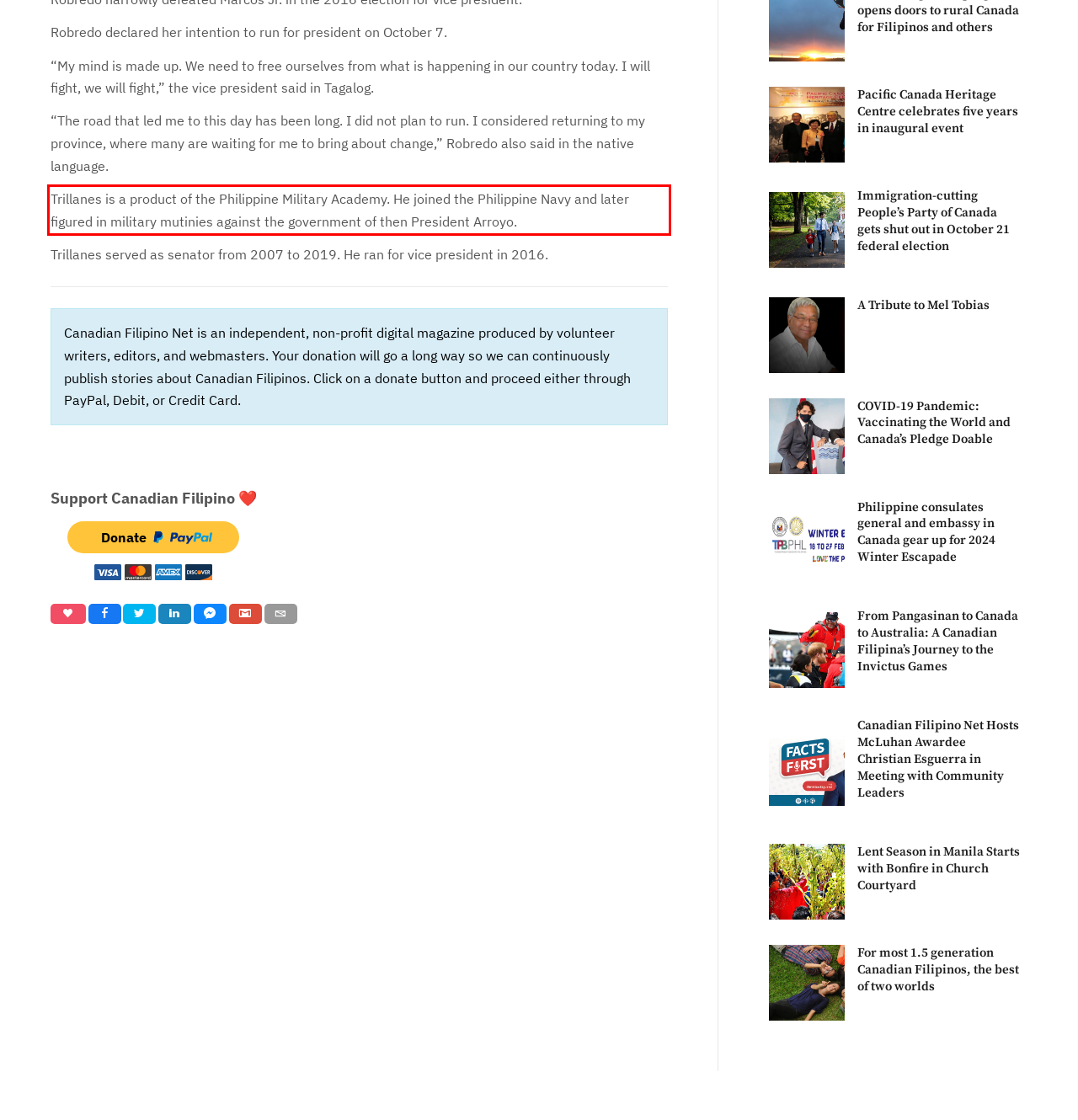Review the webpage screenshot provided, and perform OCR to extract the text from the red bounding box.

Trillanes is a product of the Philippine Military Academy. He joined the Philippine Navy and later figured in military mutinies against the government of then President Arroyo.